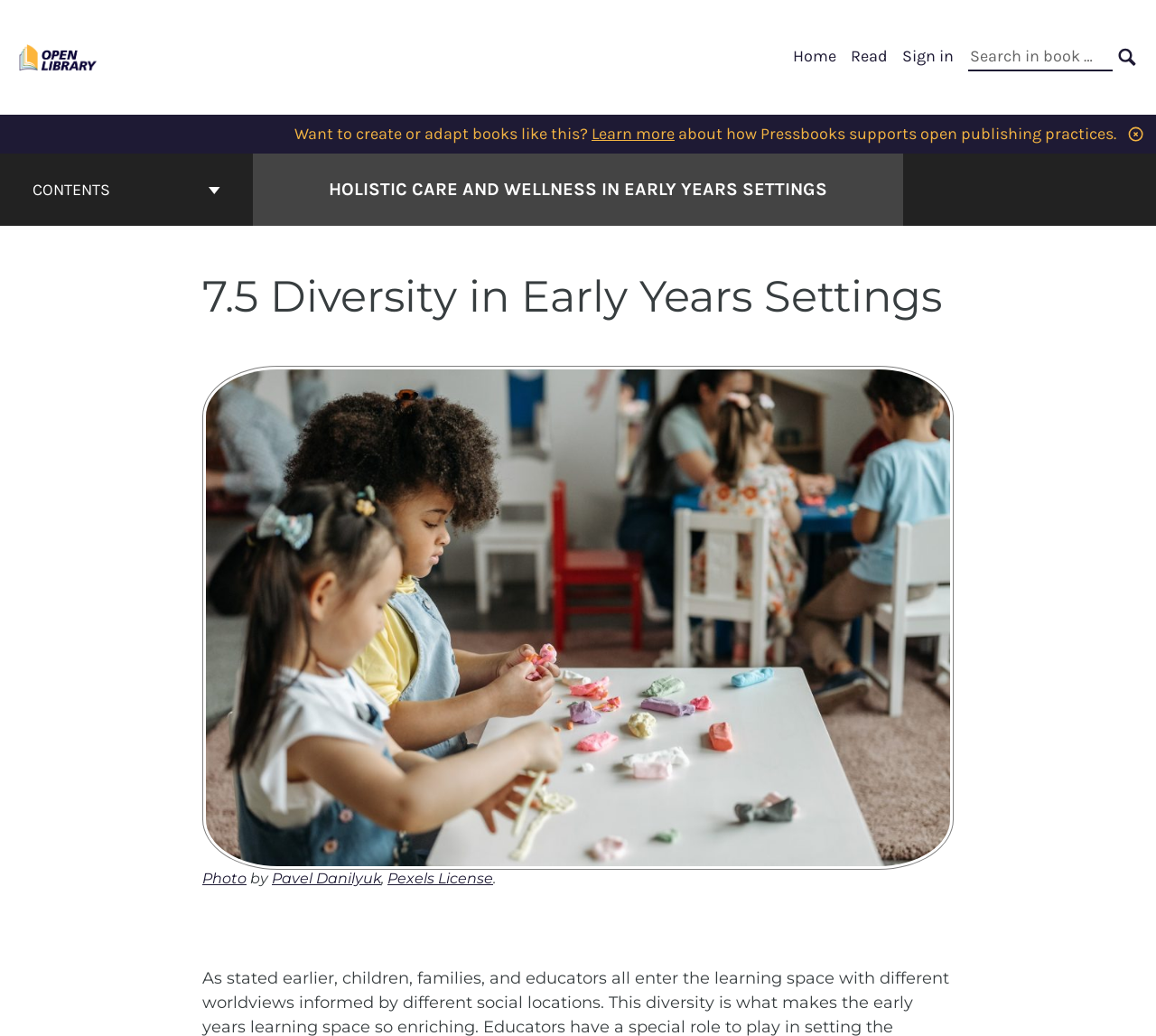Answer the question in one word or a short phrase:
What is the name of the publishing platform?

Open Library Publishing Platform